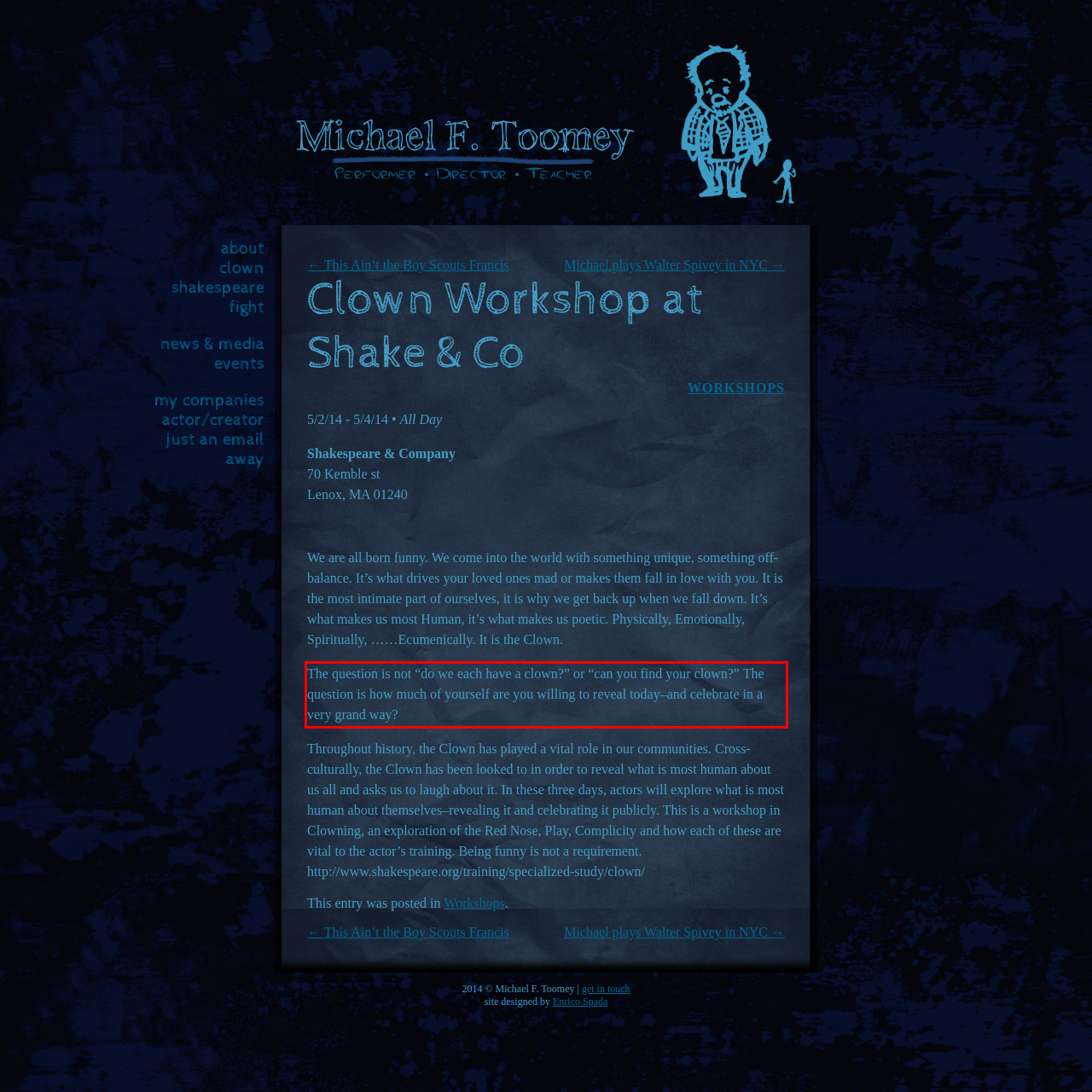Given a screenshot of a webpage with a red bounding box, please identify and retrieve the text inside the red rectangle.

The question is not “do we each have a clown?” or “can you find your clown?” The question is how much of yourself are you willing to reveal today–and celebrate in a very grand way?